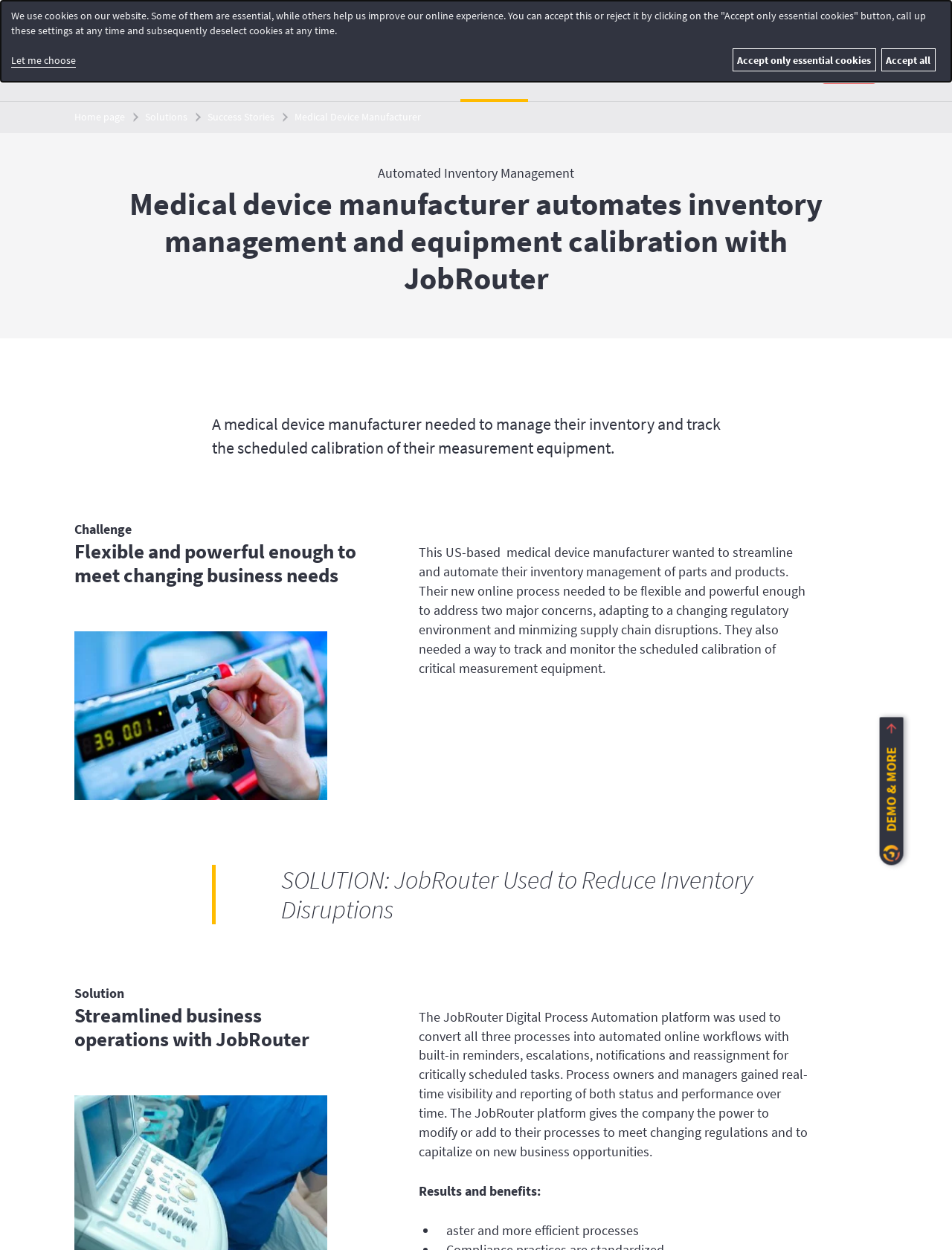What is the name of the platform used for digital process automation?
Using the image, provide a detailed and thorough answer to the question.

The webpage mentions that the company used the JobRouter Digital Process Automation platform to convert their processes into automated online workflows. This is stated in the section with the heading 'SOLUTION: JobRouter Used to Reduce Inventory Disruptions'.